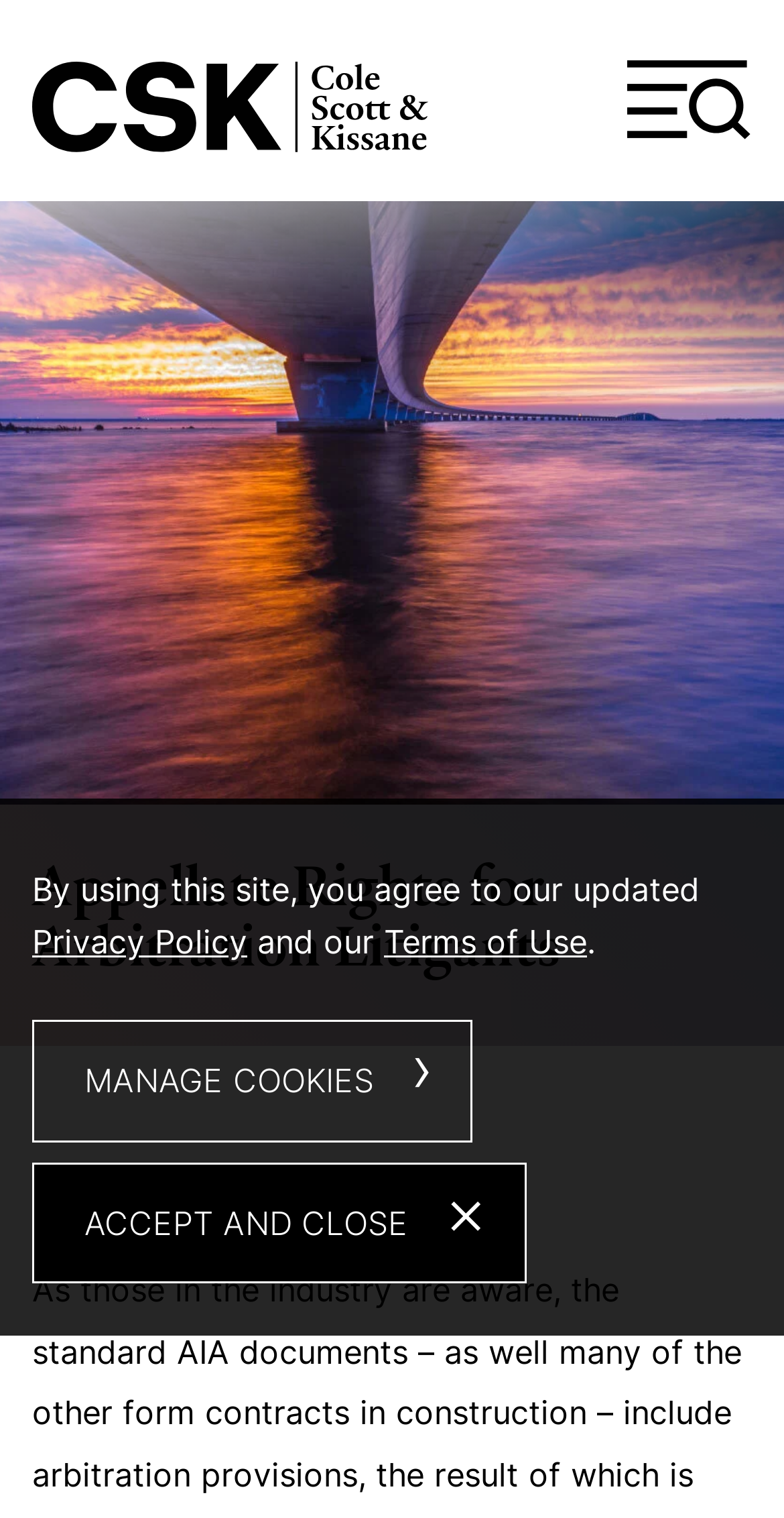Locate and generate the text content of the webpage's heading.

Appellate Rights for Arbitration Litigants